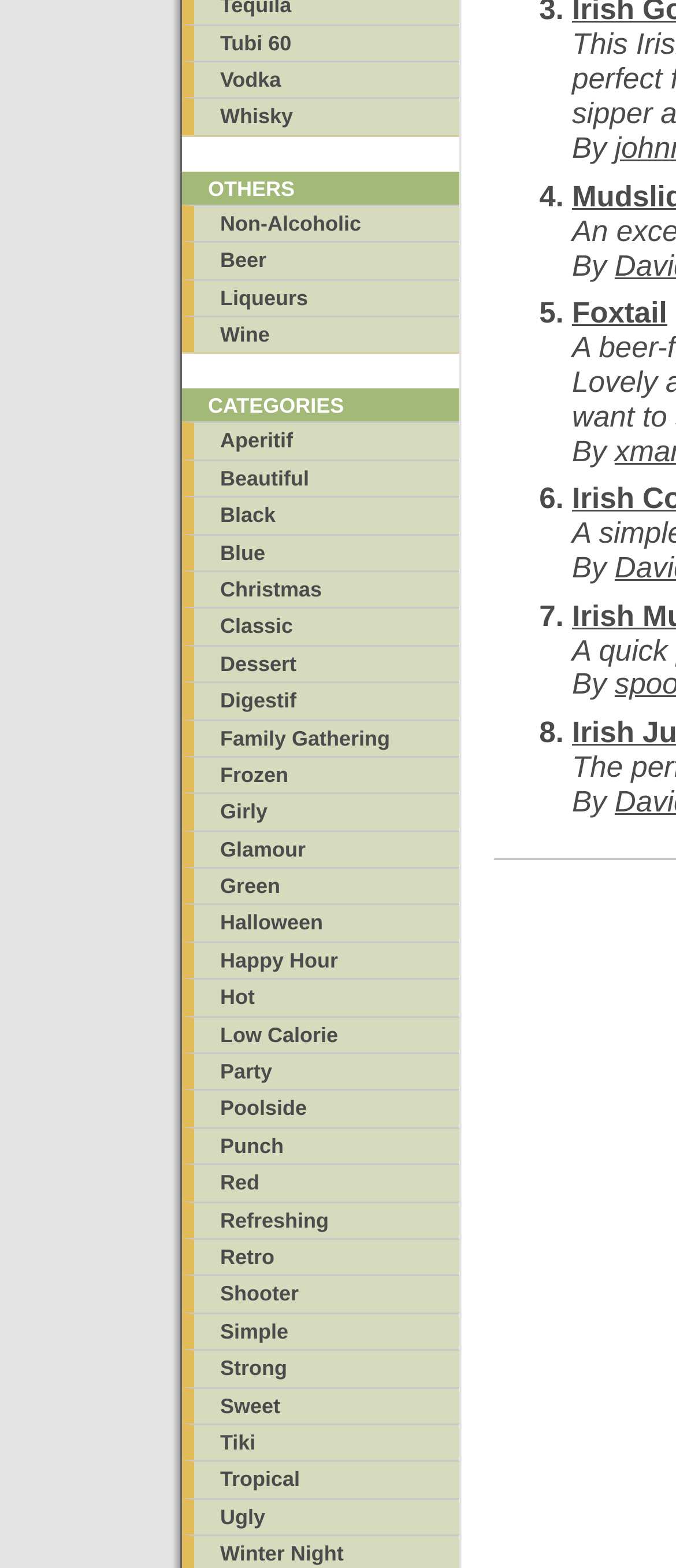Select the bounding box coordinates of the element I need to click to carry out the following instruction: "Browse Non-Alcoholic drinks".

[0.269, 0.13, 0.679, 0.154]